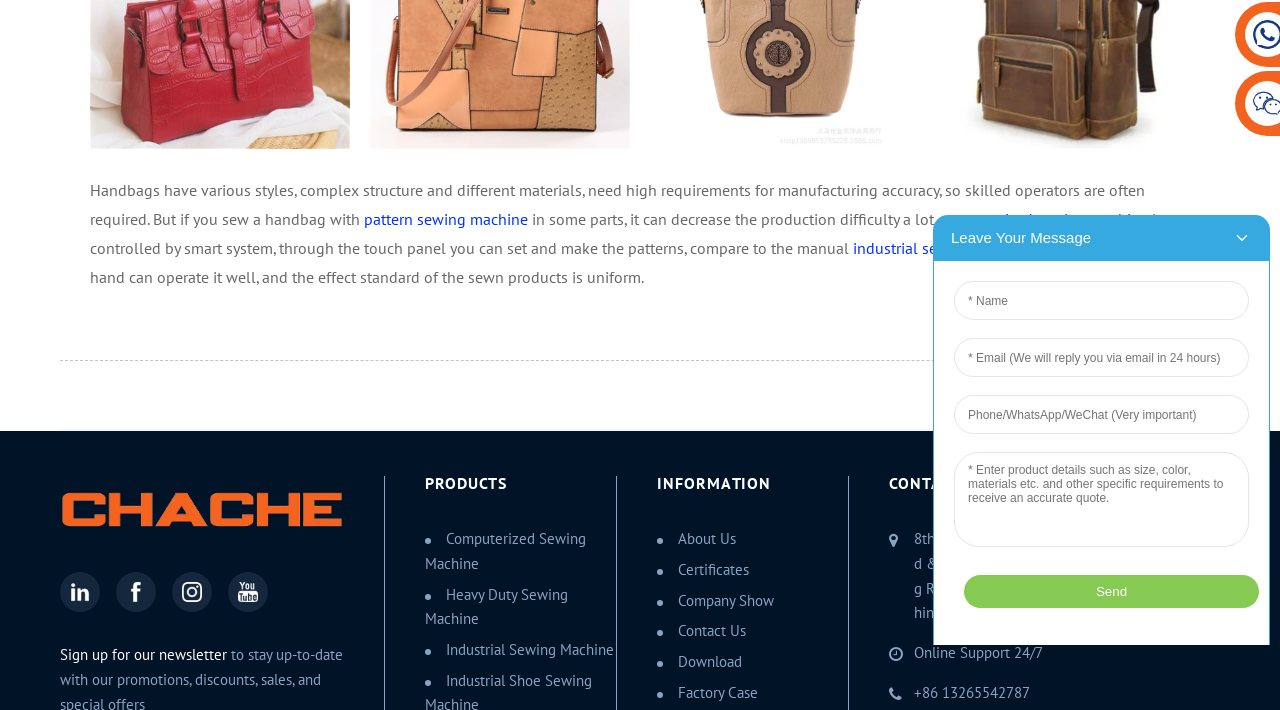Find and provide the bounding box coordinates for the UI element described here: "Factory Case". The coordinates should be given as four float numbers between 0 and 1: [left, top, right, bottom].

[0.53, 0.963, 0.592, 0.988]